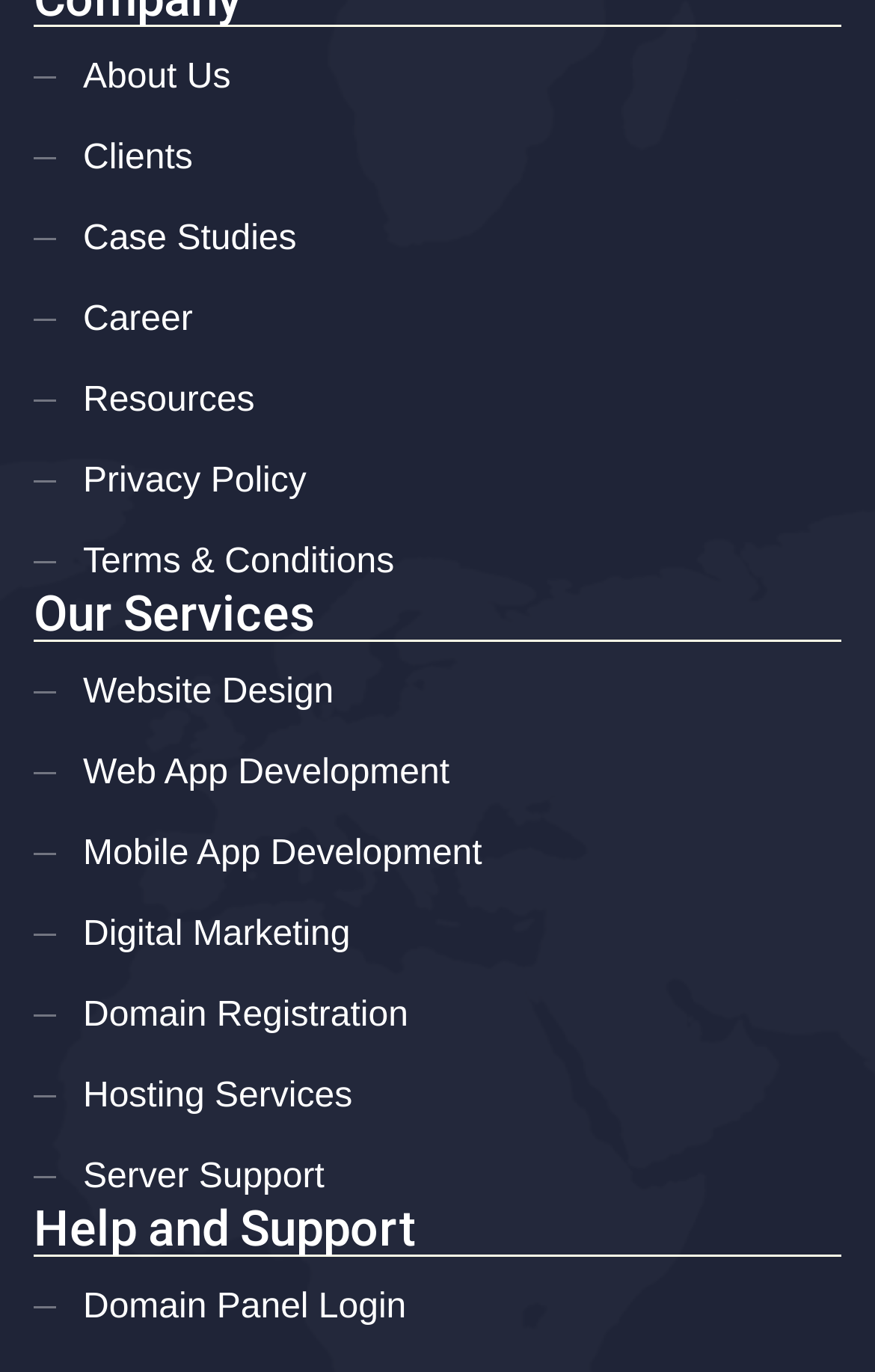Show the bounding box coordinates of the element that should be clicked to complete the task: "get help and support".

[0.038, 0.878, 0.962, 0.916]